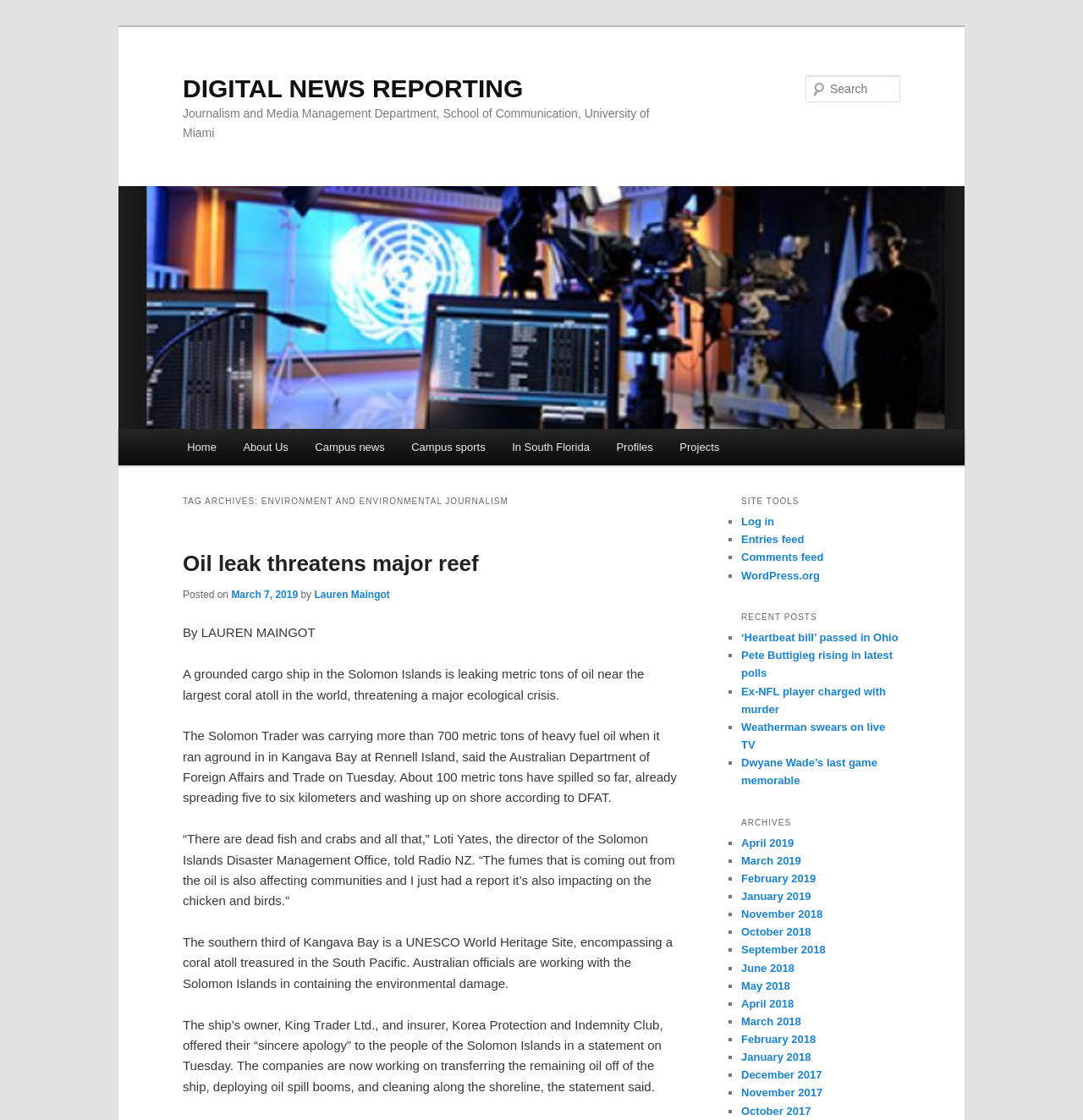Indicate the bounding box coordinates of the element that must be clicked to execute the instruction: "Go to Home page". The coordinates should be given as four float numbers between 0 and 1, i.e., [left, top, right, bottom].

[0.16, 0.383, 0.212, 0.415]